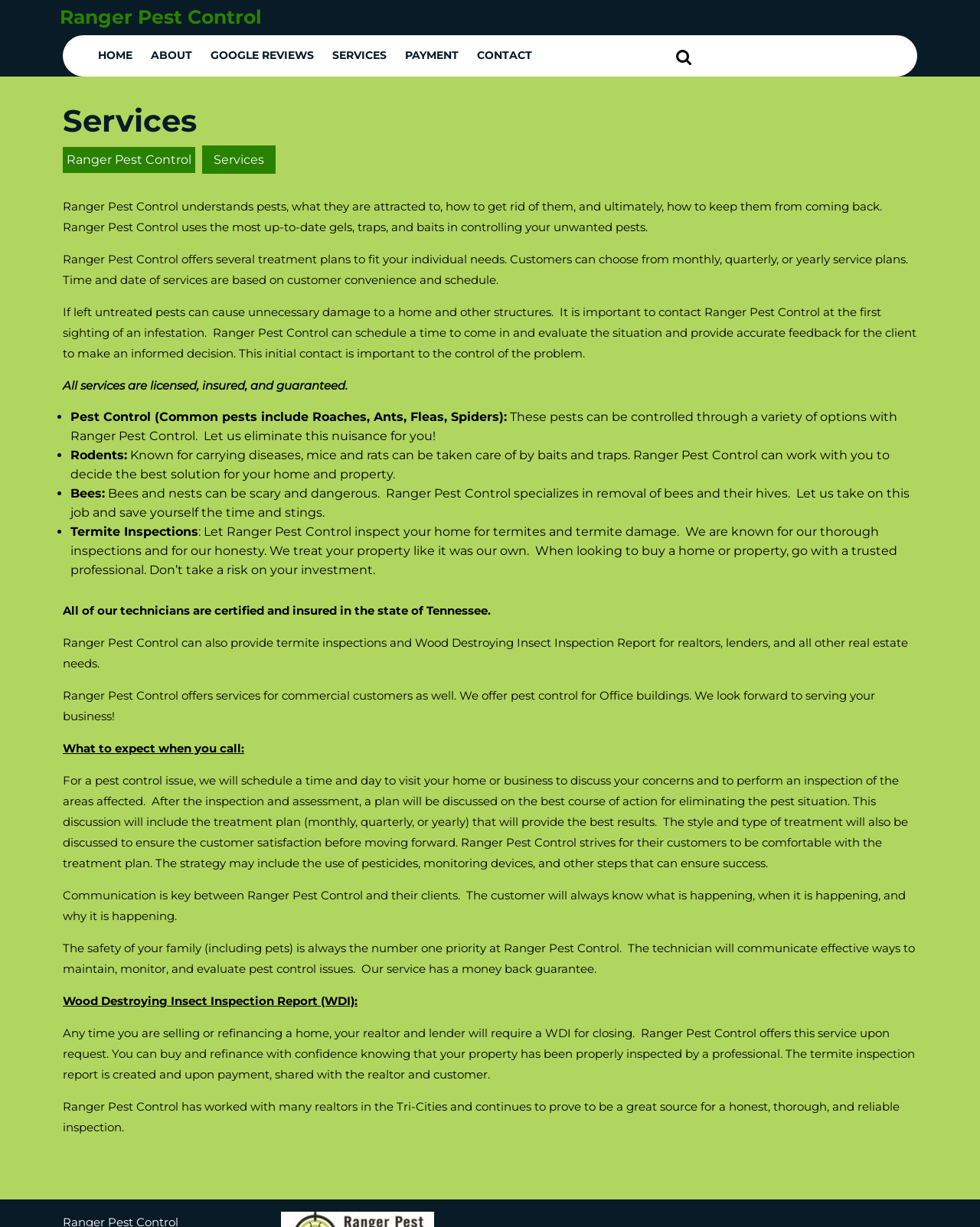What is the company's guarantee?
Please ensure your answer is as detailed and informative as possible.

I found the answer by reading the text on the webpage, which states that the company's service has a money back guarantee, ensuring customer satisfaction.